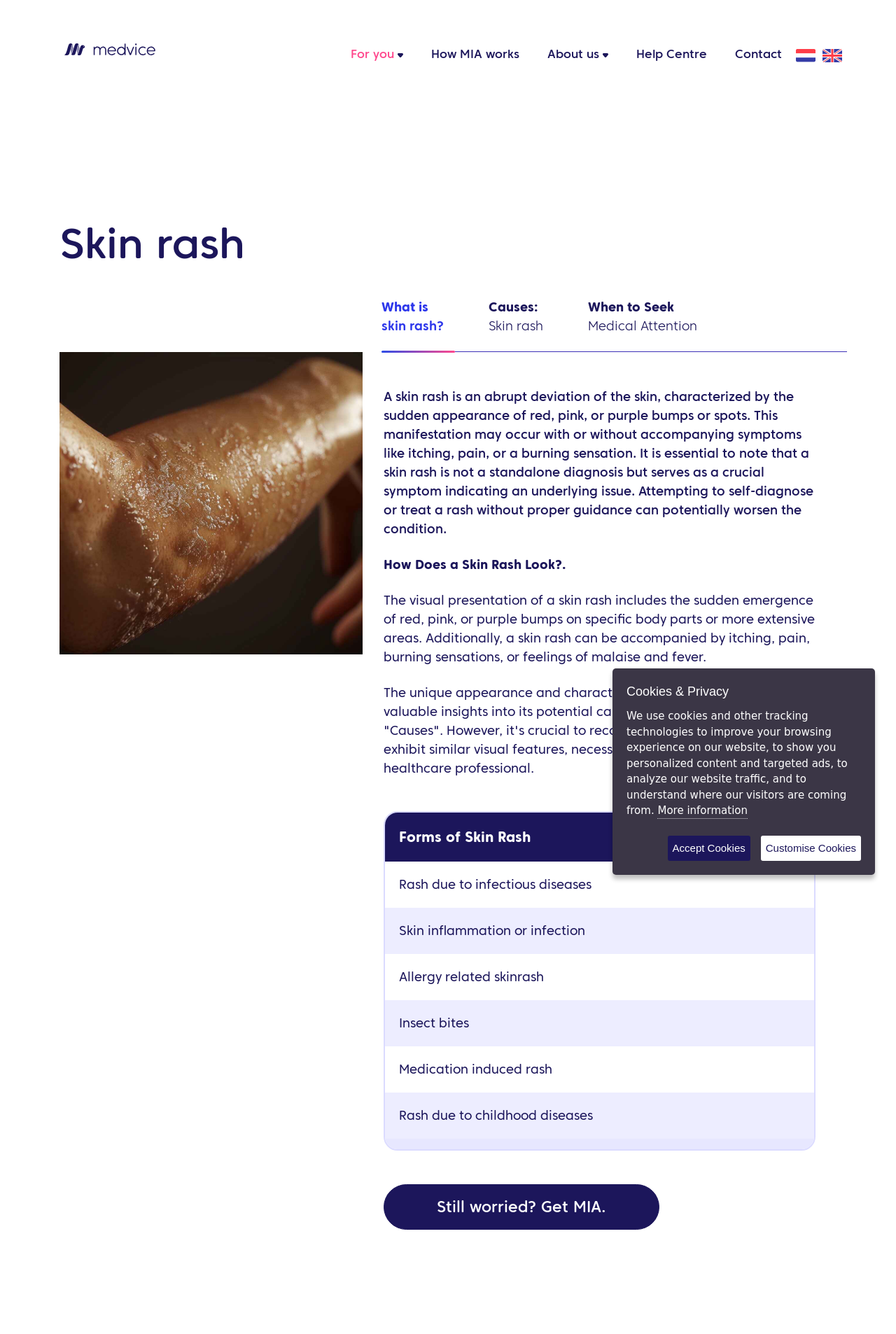What is a skin rash?
Carefully analyze the image and provide a thorough answer to the question.

Based on the webpage, a skin rash is defined as an abrupt deviation of the skin, characterized by the sudden appearance of red, pink, or purple bumps or spots, which may occur with or without accompanying symptoms like itching, pain, or a burning sensation.